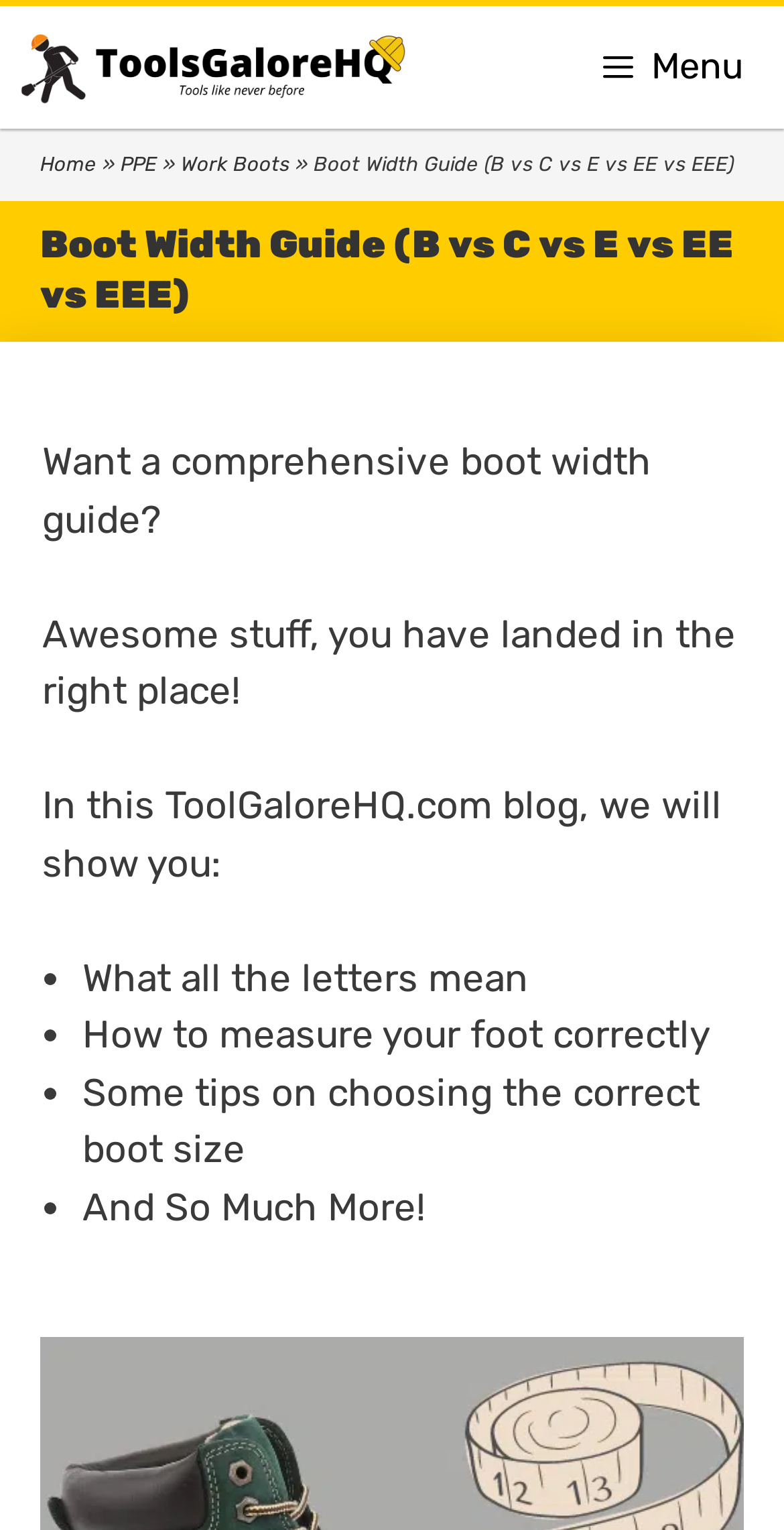Find and provide the bounding box coordinates for the UI element described here: "Work Boots". The coordinates should be given as four float numbers between 0 and 1: [left, top, right, bottom].

[0.231, 0.1, 0.369, 0.116]